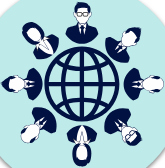What does the illustration represent?
Provide a detailed and well-explained answer to the question.

The stylized illustration represents the Erdle Consulting Group's mission to connect people and ideas across geographical and organizational boundaries, emphasizing teamwork, global collaboration, and strategic guidance.